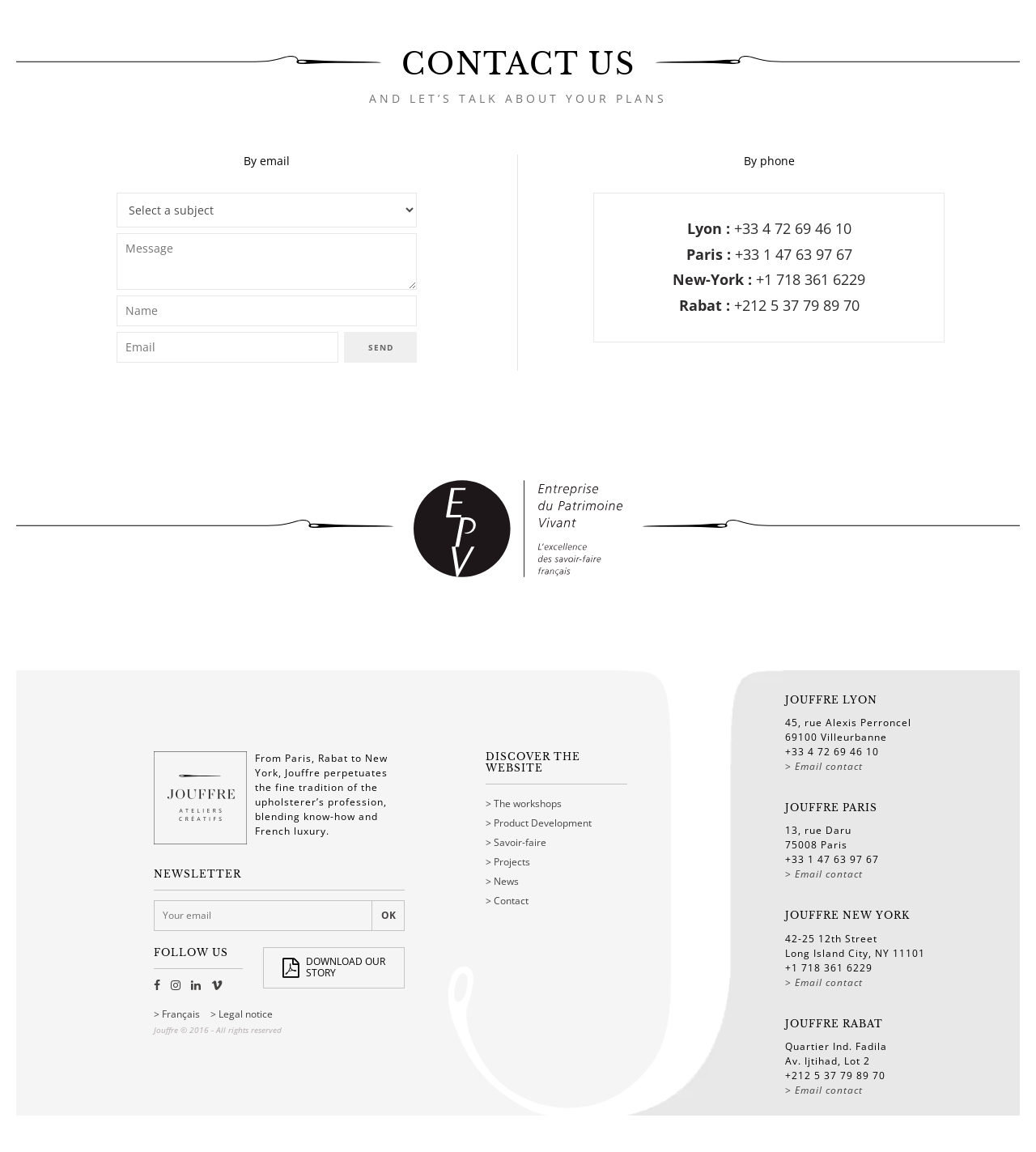Please specify the bounding box coordinates of the clickable section necessary to execute the following command: "Click on the 'LOGIN' link".

None